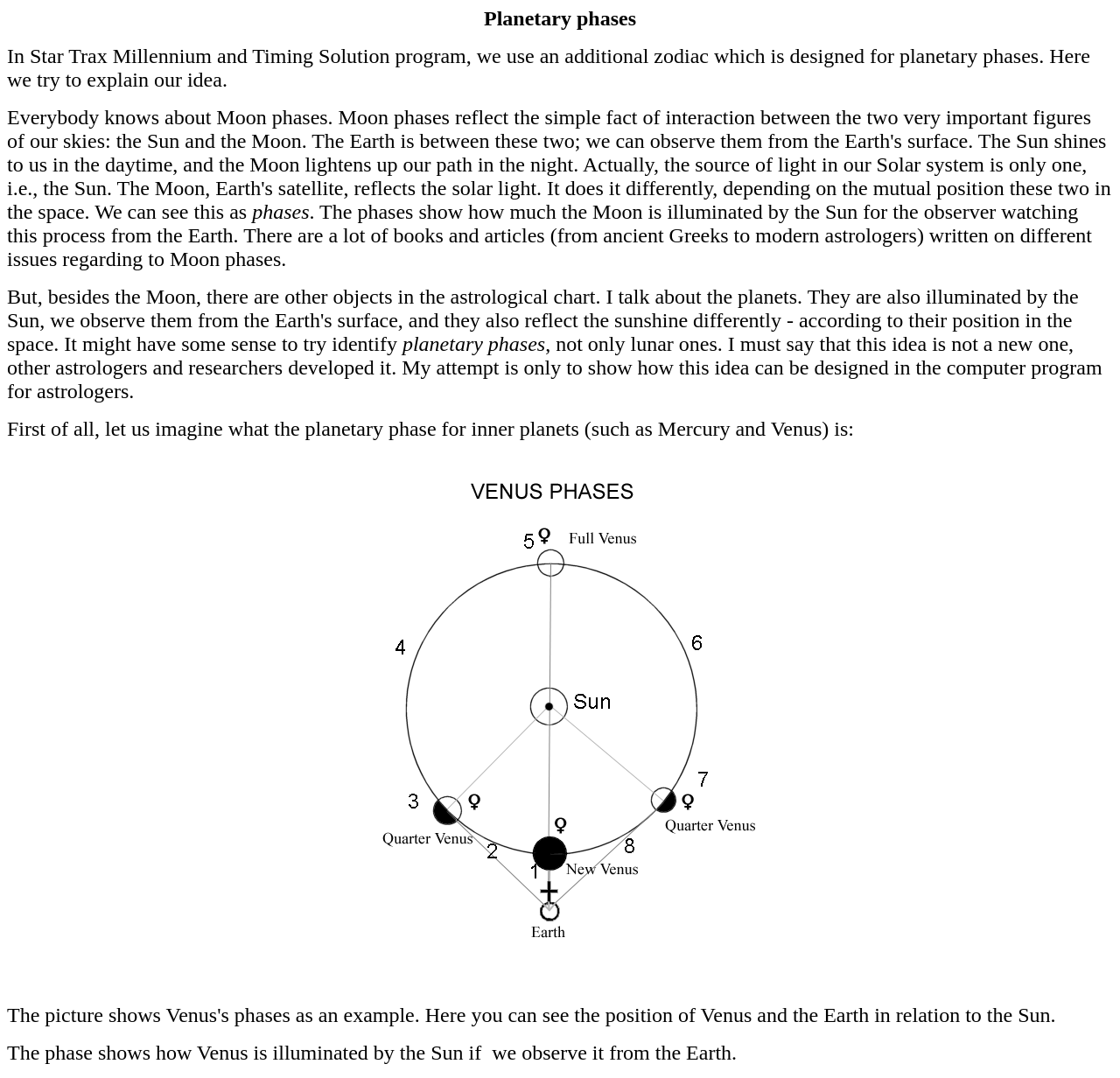Explain the webpage's design and content in an elaborate manner.

The webpage is about the explanation of planetary phases, specifically focusing on the concept of planetary phases in the context of astrology. At the top of the page, there is a title "Planetary phases" followed by a brief introduction that explains the purpose of the page, which is to describe the idea behind planetary phases in the Star Trax Millennium and Timing Solution program.

Below the introduction, there are three paragraphs of text that provide a detailed explanation of planetary phases. The first paragraph explains that the phases show how much the Moon is illuminated by the Sun from the observer's perspective on Earth, and mentions that there are many books and articles written on this topic. The second paragraph continues to discuss the idea of planetary phases, not just limited to lunar ones, and how it has been developed by other astrologers and researchers. The third paragraph introduces the concept of planetary phases for inner planets, such as Mercury and Venus.

To the right of the third paragraph, there is an image that illustrates the planetary phase of Venus, showing how it is illuminated by the Sun when observed from Earth. Below the image, there is a caption that explains the image, stating that the phase shows how Venus is illuminated by the Sun if observed from the Earth.

Overall, the webpage is a informative page that provides a detailed explanation of planetary phases, with a focus on the concept's application in astrology and an illustration to help visualize the idea.